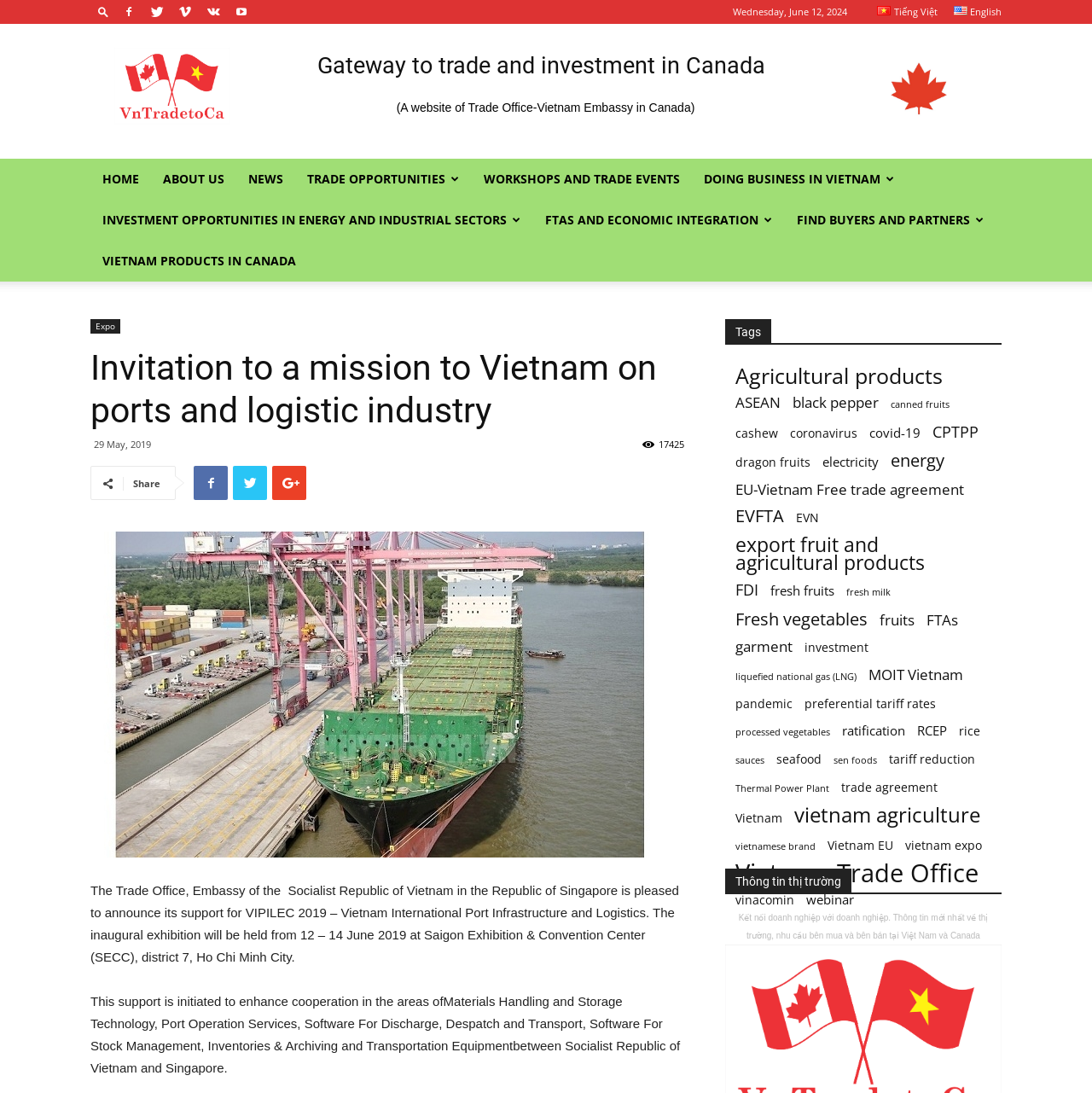Describe every aspect of the webpage comprehensively.

The webpage is about the Vietnam Trade Office in Canada, with a focus on a mission to Vietnam related to ports and logistics industry. At the top, there are several icons and links, including a button with a '\ue80a' symbol, and links with '\ue818', '\ue831', '\ue832', and '\ue837' symbols. 

Below these icons, there is a date "Wednesday, June 12, 2024" and language options "Tiếng Việt" and "English". 

On the left side, there is a menu with links to "HOME", "ABOUT US", "NEWS", "TRADE OPPORTUNITIES", "WORKSHOPS AND TRADE EVENTS", "DOING BUSINESS IN VIETNAM", "INVESTMENT OPPORTUNITIES IN ENERGY AND INDUSTRIAL SECTORS", "FTAS AND ECONOMIC INTEGRATION", and "FIND BUYERS AND PARTNERS". 

In the main content area, there is a heading "Gateway to trade and investment in Canada" and a subheading "(A website of Trade Office-Vietnam Embassy in Canada)". Below this, there is an image. 

The main content is about an invitation to a mission to Vietnam on ports and logistics industry. The text explains that the Trade Office, Embassy of the Socialist Republic of Vietnam in the Republic of Singapore is pleased to announce its support for VIPILEC 2019 – Vietnam International Port Infrastructure and Logistics. The support aims to enhance cooperation in areas such as materials handling and storage technology, port operation services, and transportation equipment between Vietnam and Singapore. 

On the right side, there are tags and links to various topics, including agricultural products, ASEAN, black pepper, canned fruits, cashew, coronavirus, and many others.